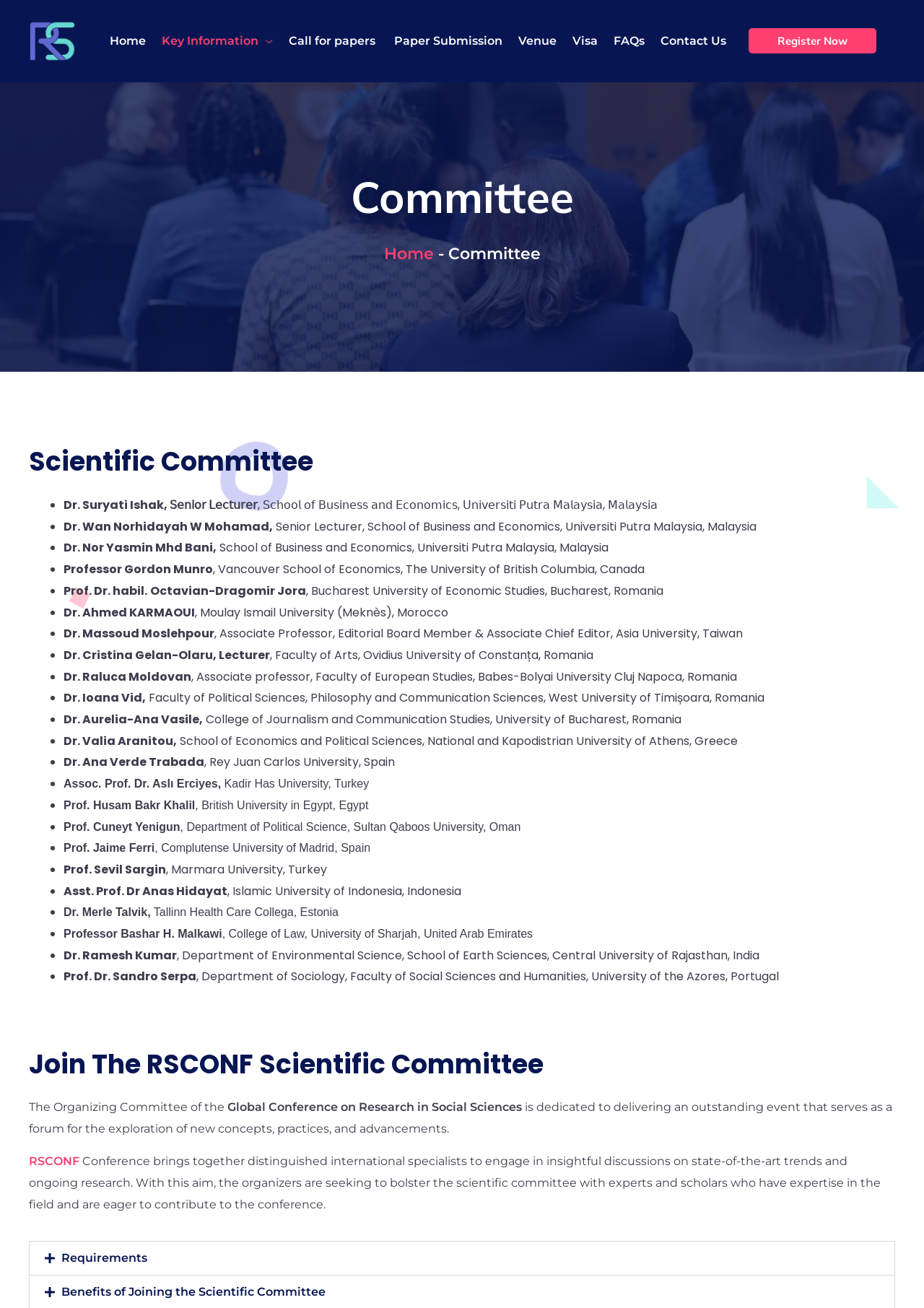Please determine the bounding box coordinates of the area that needs to be clicked to complete this task: 'Toggle Key Information Menu'. The coordinates must be four float numbers between 0 and 1, formatted as [left, top, right, bottom].

[0.28, 0.012, 0.295, 0.051]